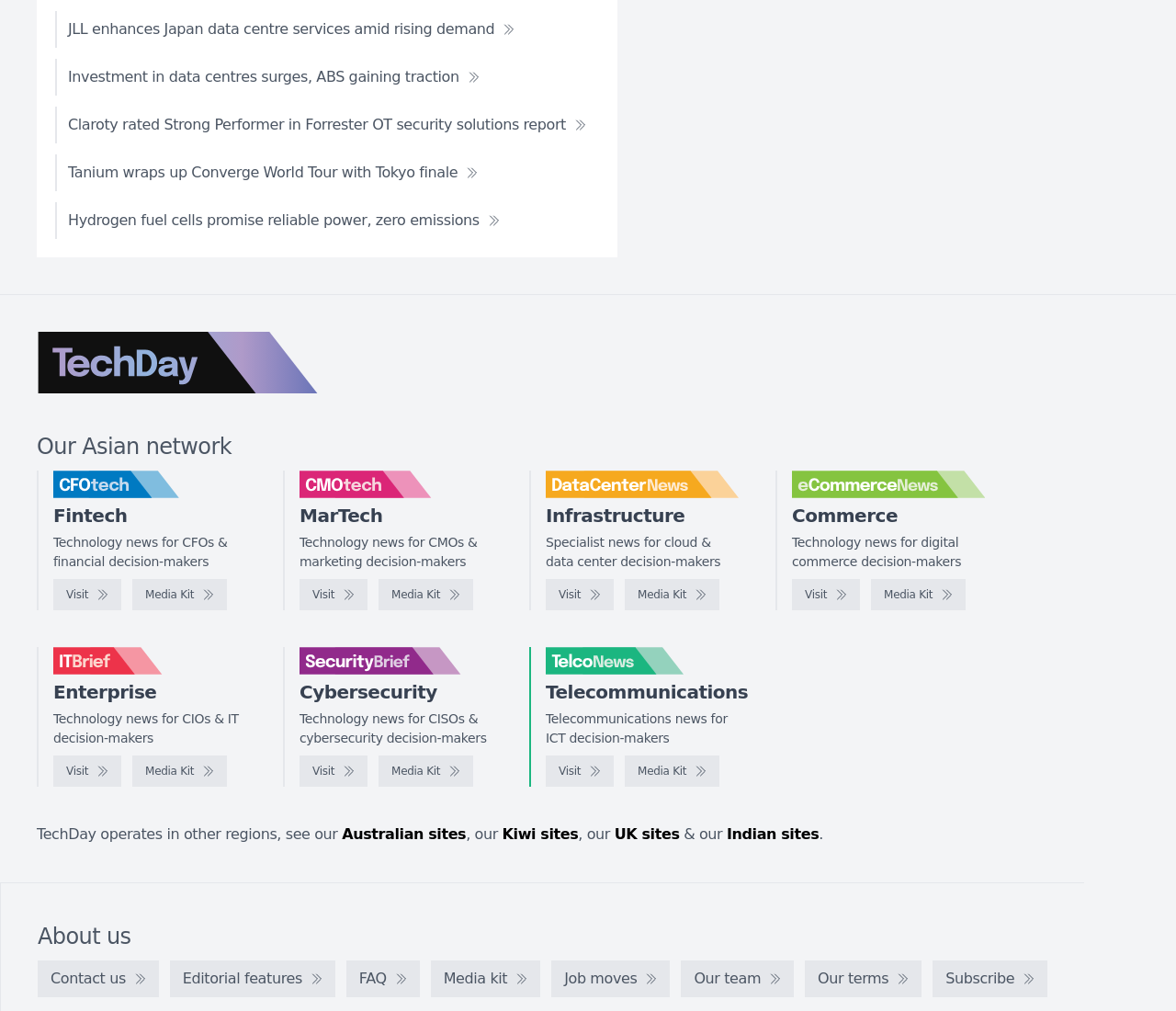Identify the bounding box coordinates of the region I need to click to complete this instruction: "Read about JLL enhances Japan data centre services amid rising demand".

[0.047, 0.011, 0.449, 0.047]